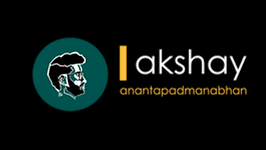Please reply to the following question using a single word or phrase: 
What is the shape of the graphic accompanying the text?

Circular